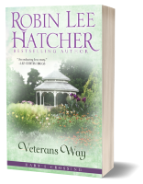Respond to the question below with a concise word or phrase:
What is the atmosphere evoked by the cover design?

Warmth and tranquility